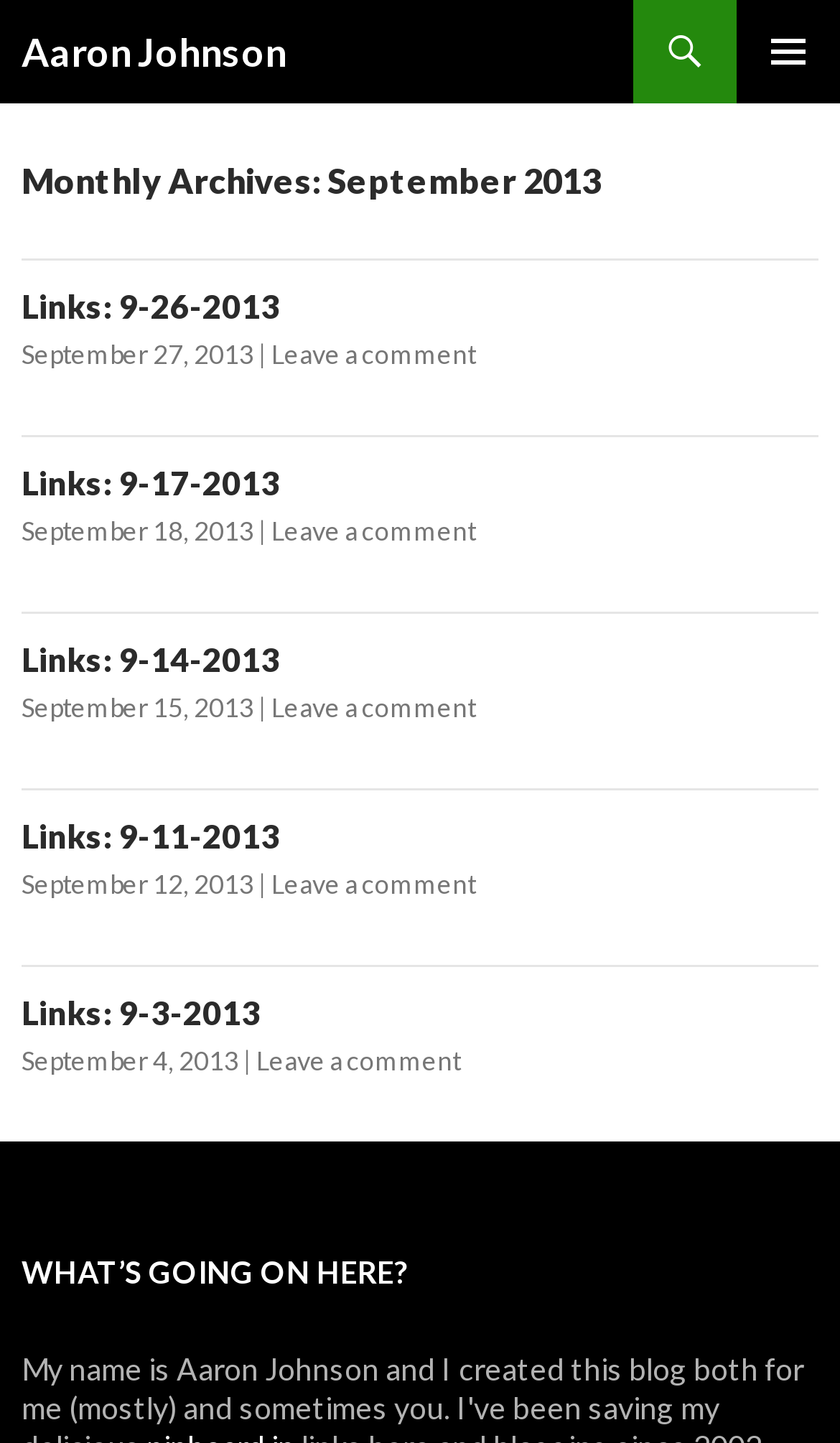Find the bounding box coordinates of the element to click in order to complete the given instruction: "Open the primary menu."

[0.877, 0.0, 1.0, 0.072]